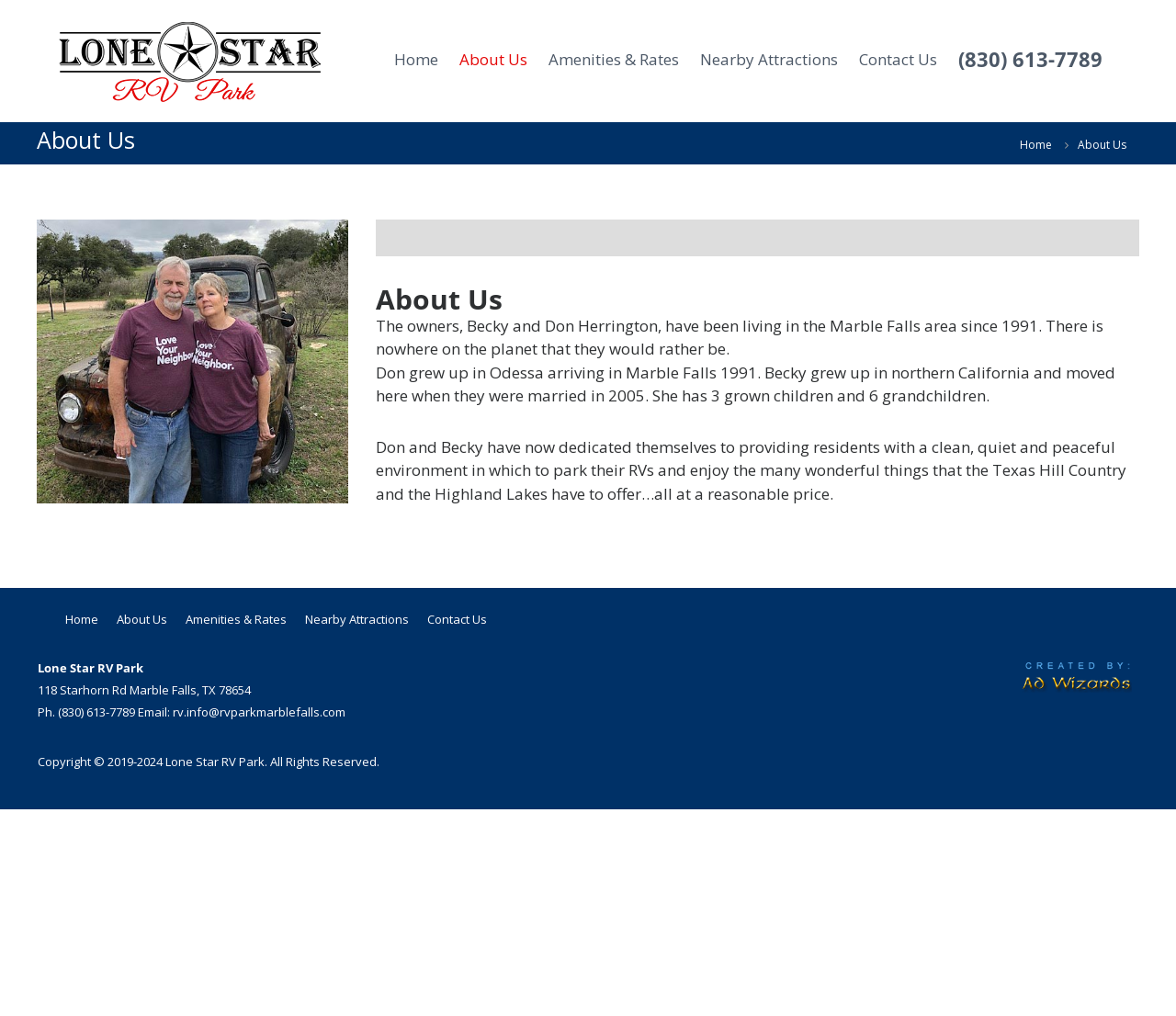What is the name of the RV park?
Look at the screenshot and provide an in-depth answer.

I found the answer by looking at the StaticText element with the text 'Lone Star RV Park' located at the bottom of the webpage, which is likely to be the name of the RV park.